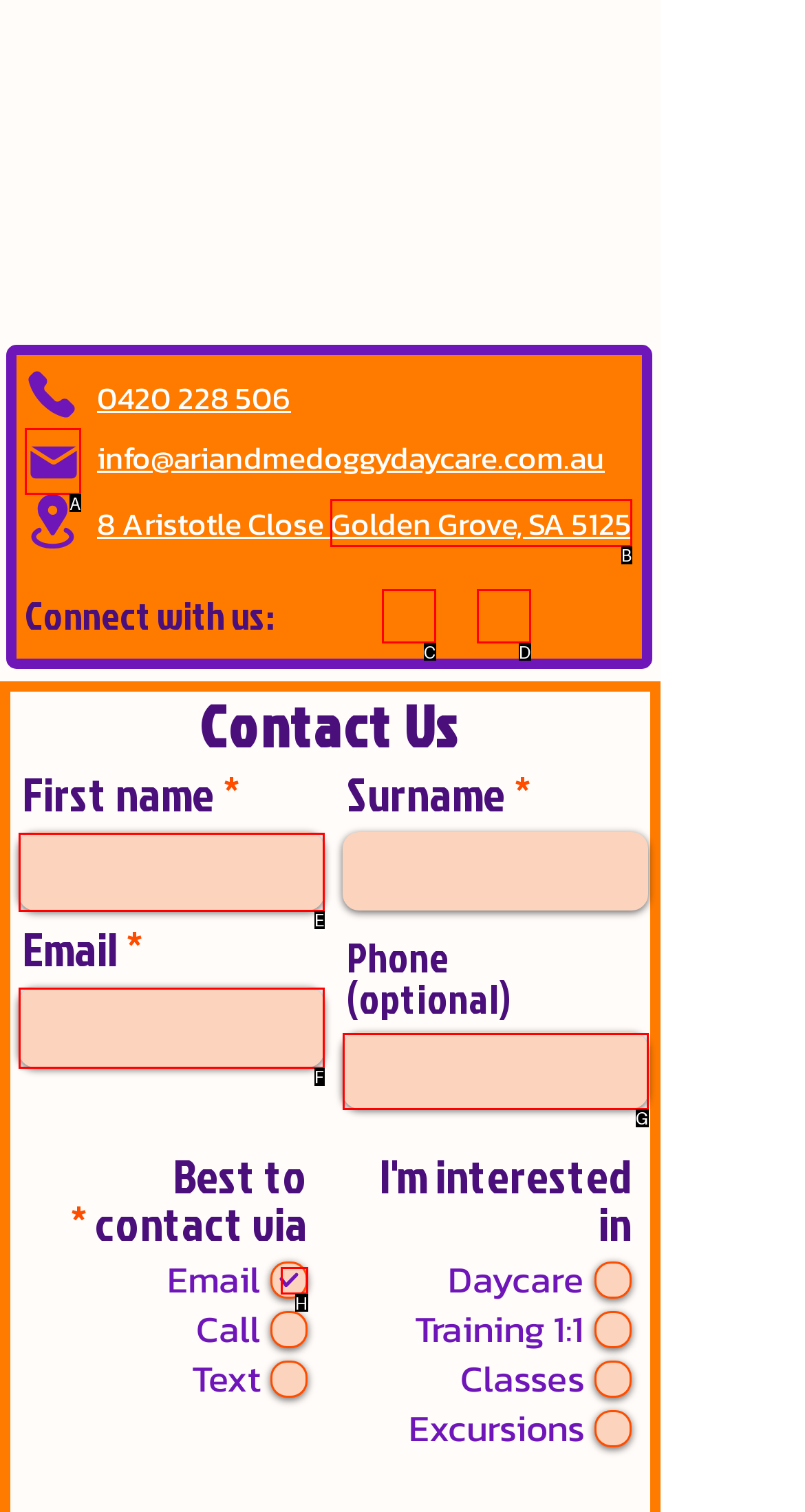Determine the HTML element that best matches this description: aria-label="TikTok" from the given choices. Respond with the corresponding letter.

D